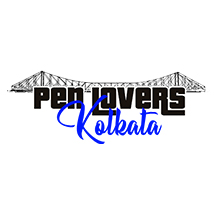Answer this question using a single word or a brief phrase:
What does the bridge symbolize in the logo?

Connection and shared passion